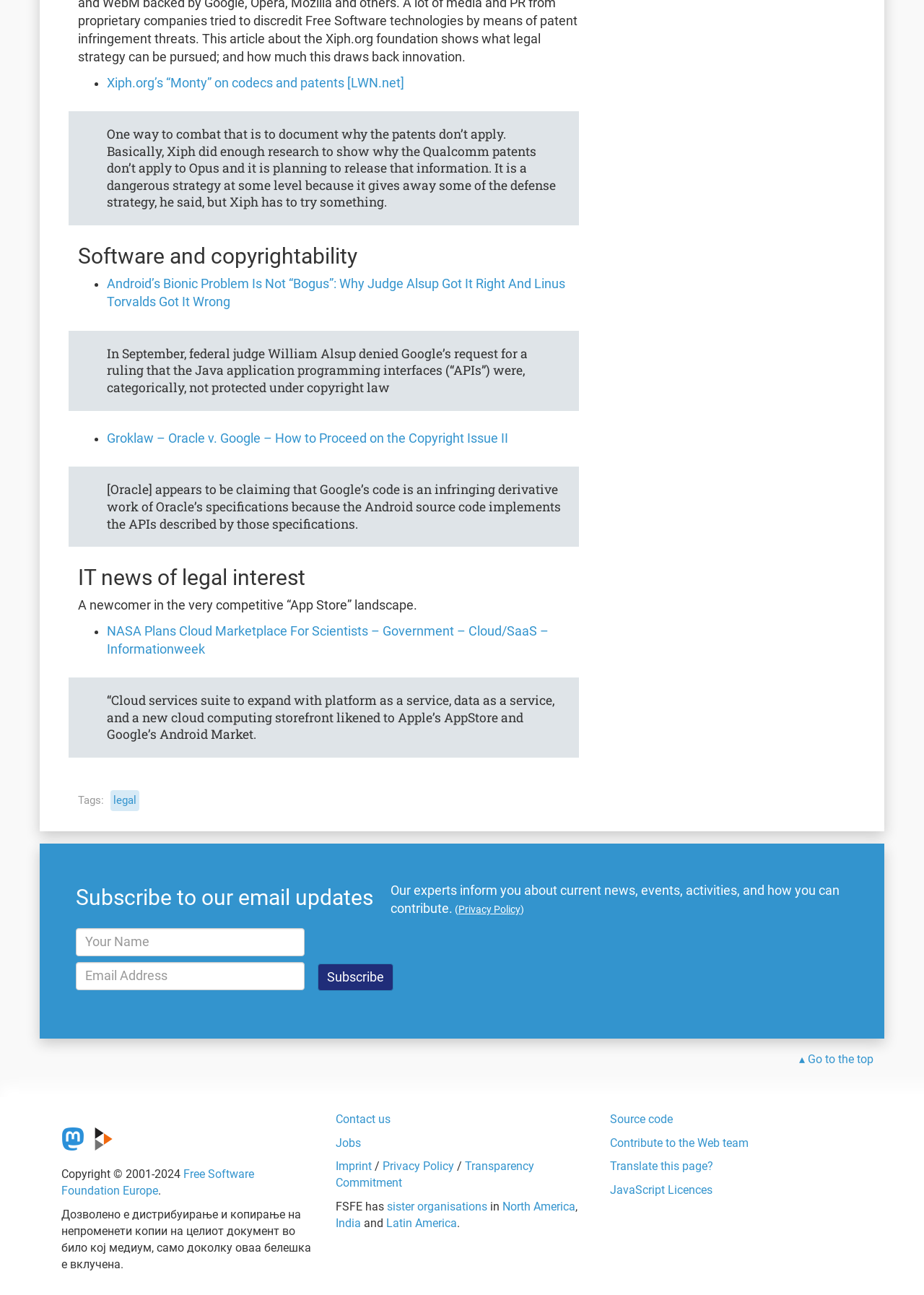Please determine the bounding box coordinates of the section I need to click to accomplish this instruction: "Subscribe to email updates".

[0.082, 0.717, 0.33, 0.739]